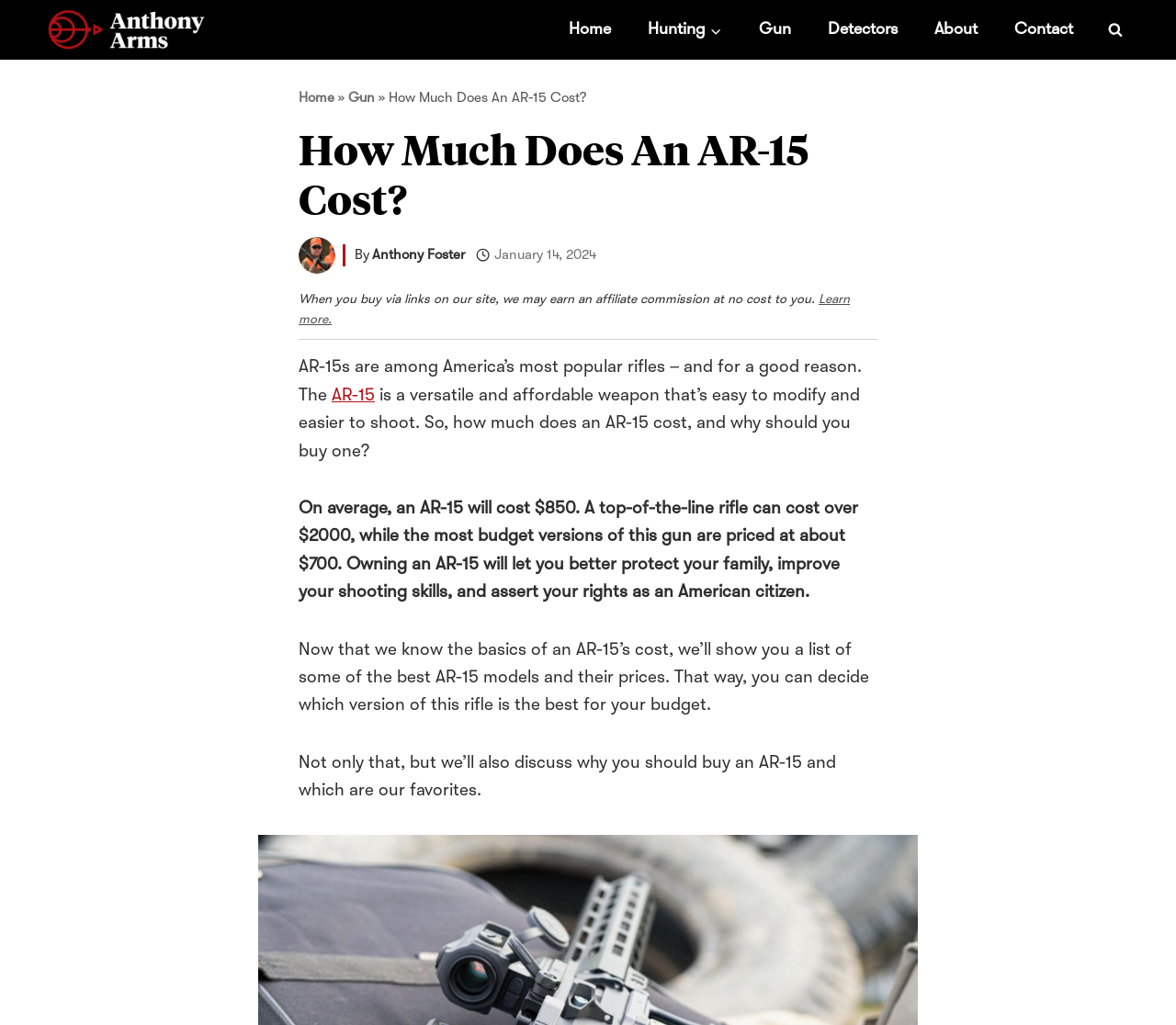What is the logo of the website?
From the image, provide a succinct answer in one word or a short phrase.

Anthony Arms